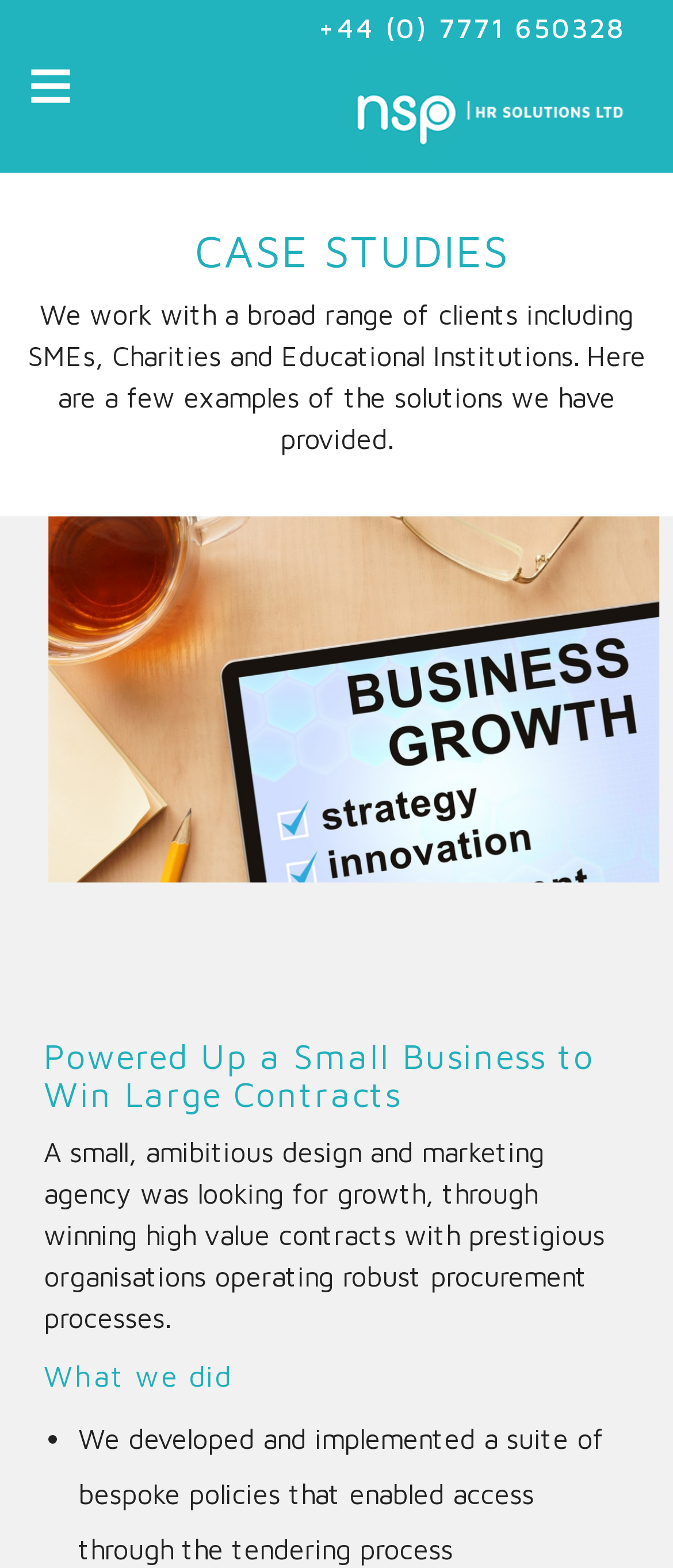What was the goal of the small business in the case study?
Give a one-word or short-phrase answer derived from the screenshot.

Win high value contracts